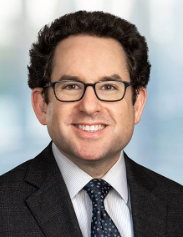Answer the following in one word or a short phrase: 
What is the shape of Adam D. Greenwood's glasses?

Rectangular